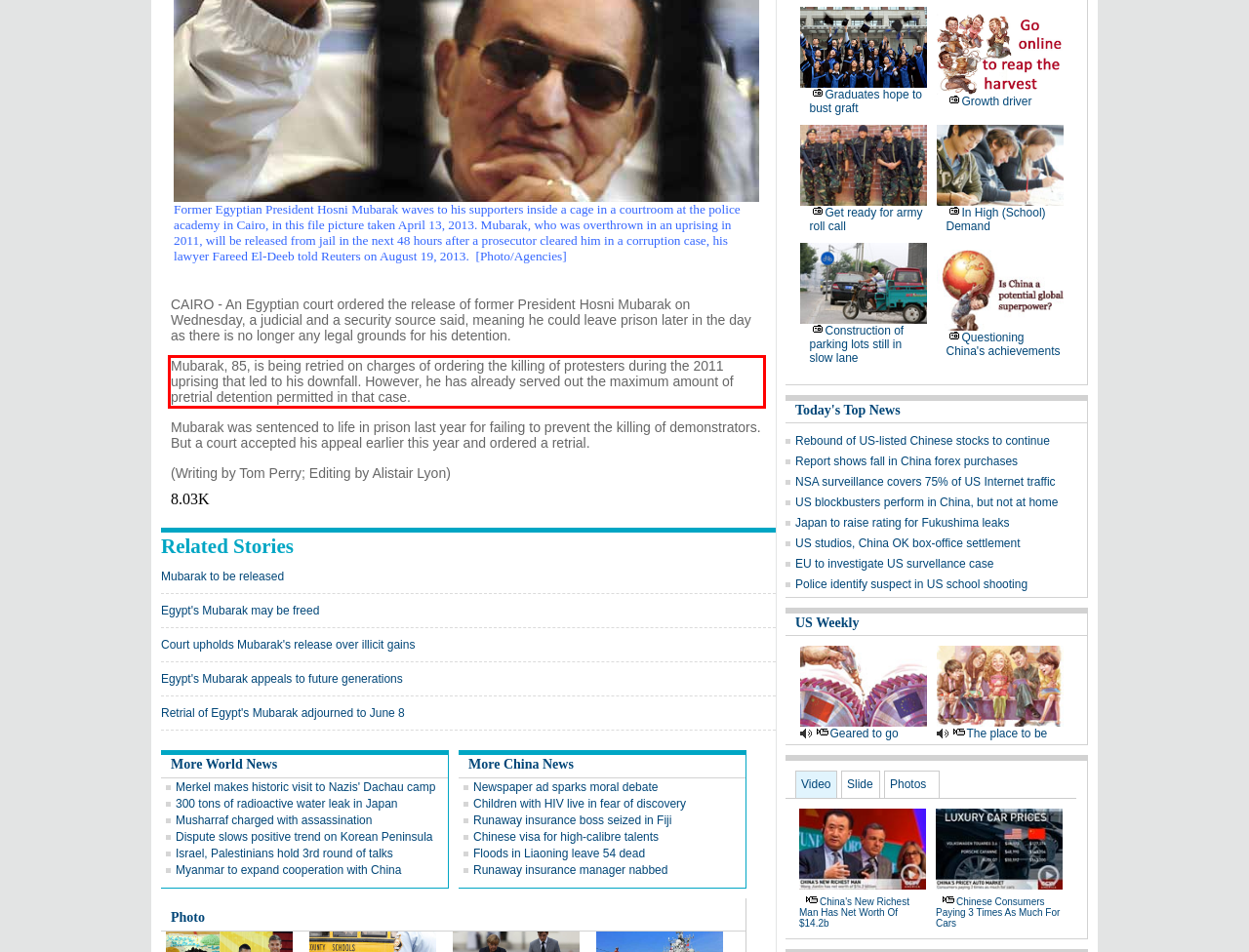Look at the webpage screenshot and recognize the text inside the red bounding box.

Mubarak, 85, is being retried on charges of ordering the killing of protesters during the 2011 uprising that led to his downfall. However, he has already served out the maximum amount of pretrial detention permitted in that case.